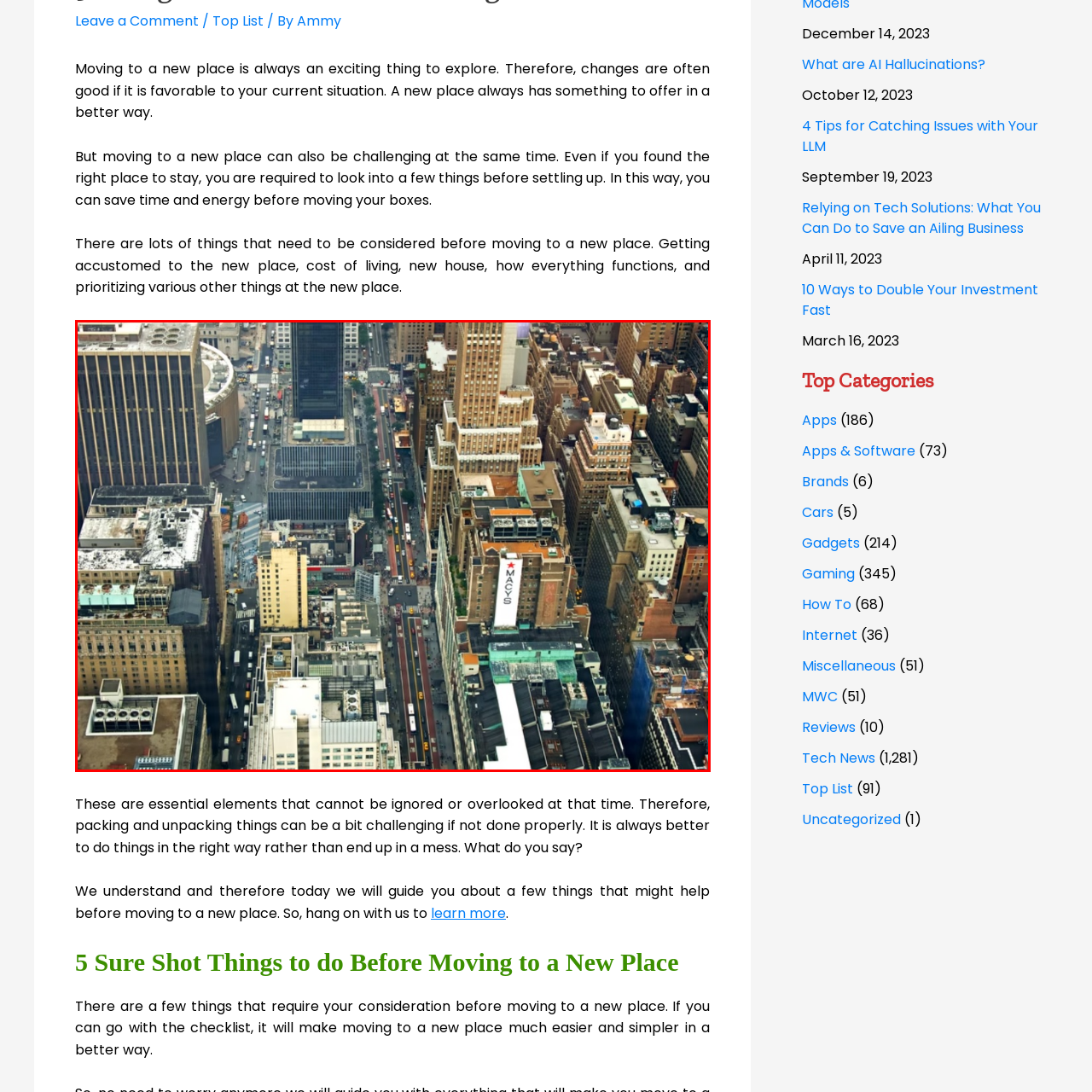What type of life is depicted in the image?
Analyze the image encased by the red bounding box and elaborate on your answer to the question.

The caption highlights a vibrant stretch of road filled with vehicles, hinting at the dynamic activity typical of metropolitan life, which suggests that the image depicts metropolitan life.